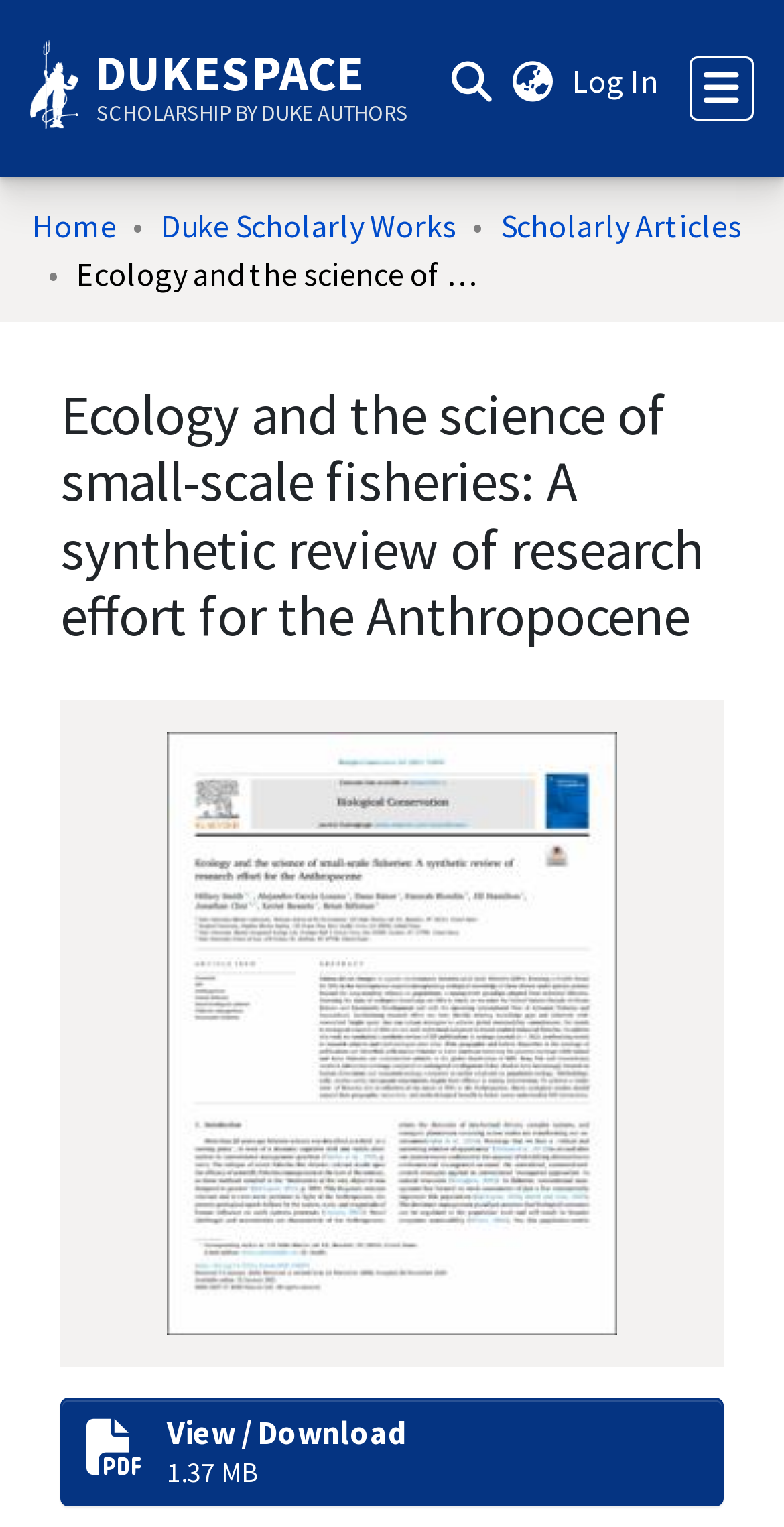Locate the bounding box of the UI element based on this description: "DukeSpace Scholarship by Duke Authors". Provide four float numbers between 0 and 1 as [left, top, right, bottom].

[0.121, 0.033, 0.521, 0.09]